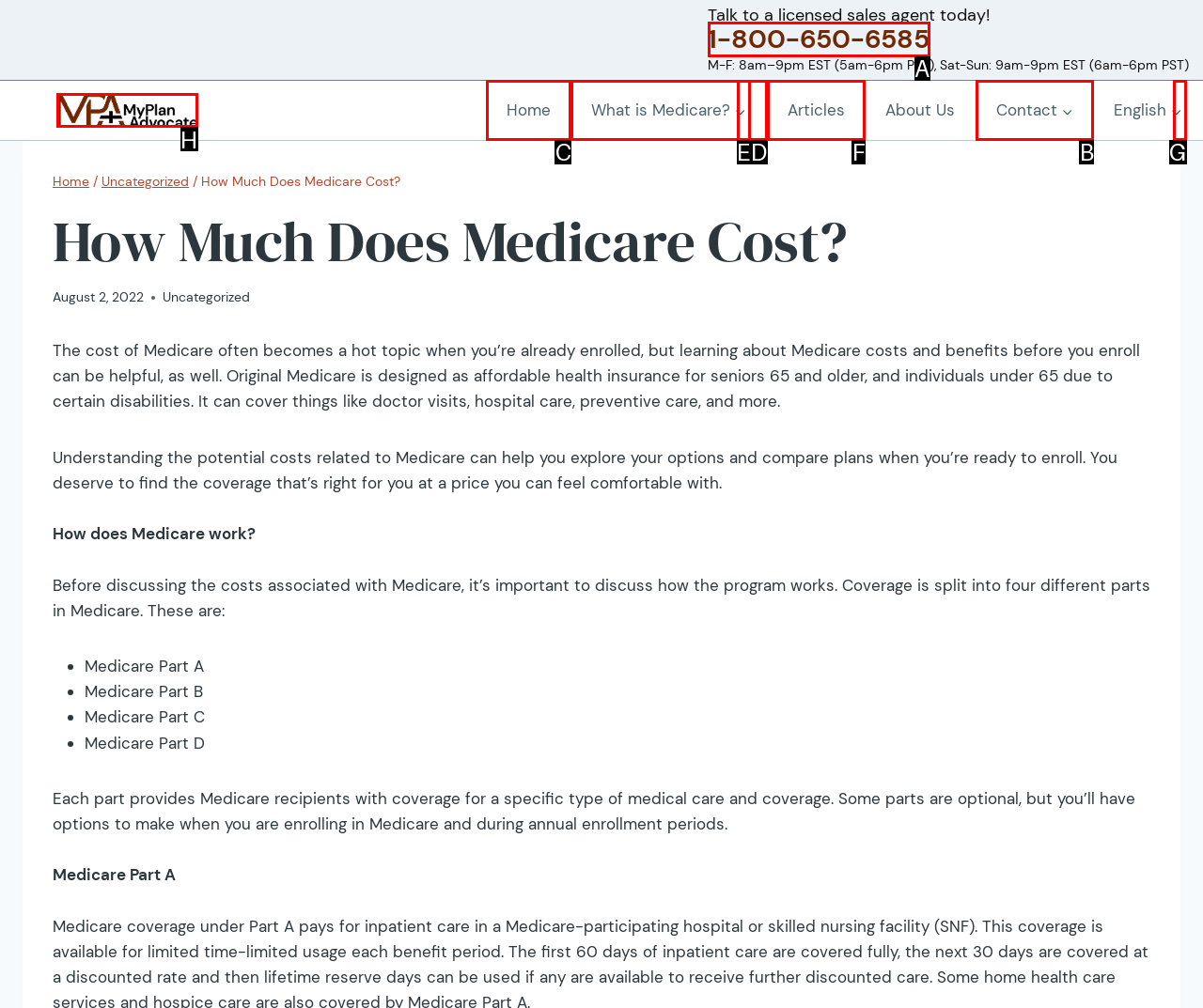Choose the HTML element to click for this instruction: Contact us Answer with the letter of the correct choice from the given options.

B